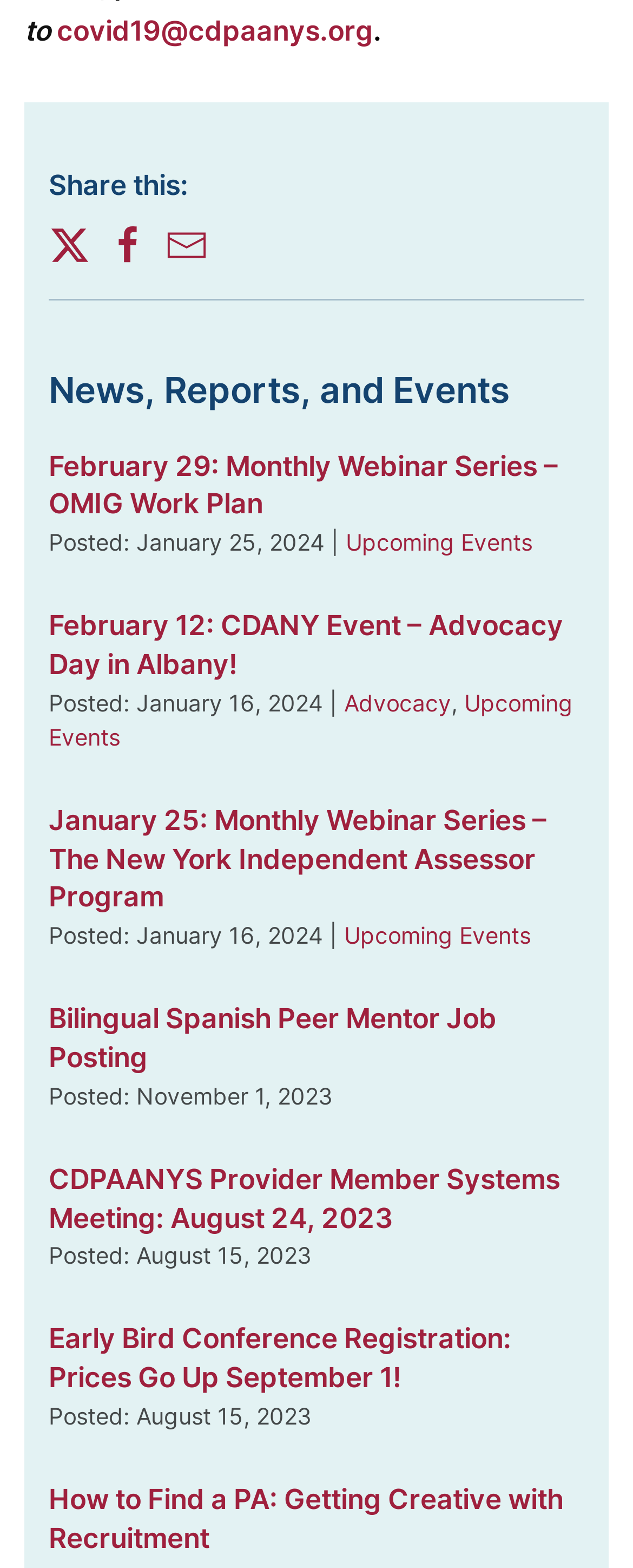Determine the bounding box of the UI element mentioned here: "Follow". The coordinates must be in the format [left, top, right, bottom] with values ranging from 0 to 1.

None